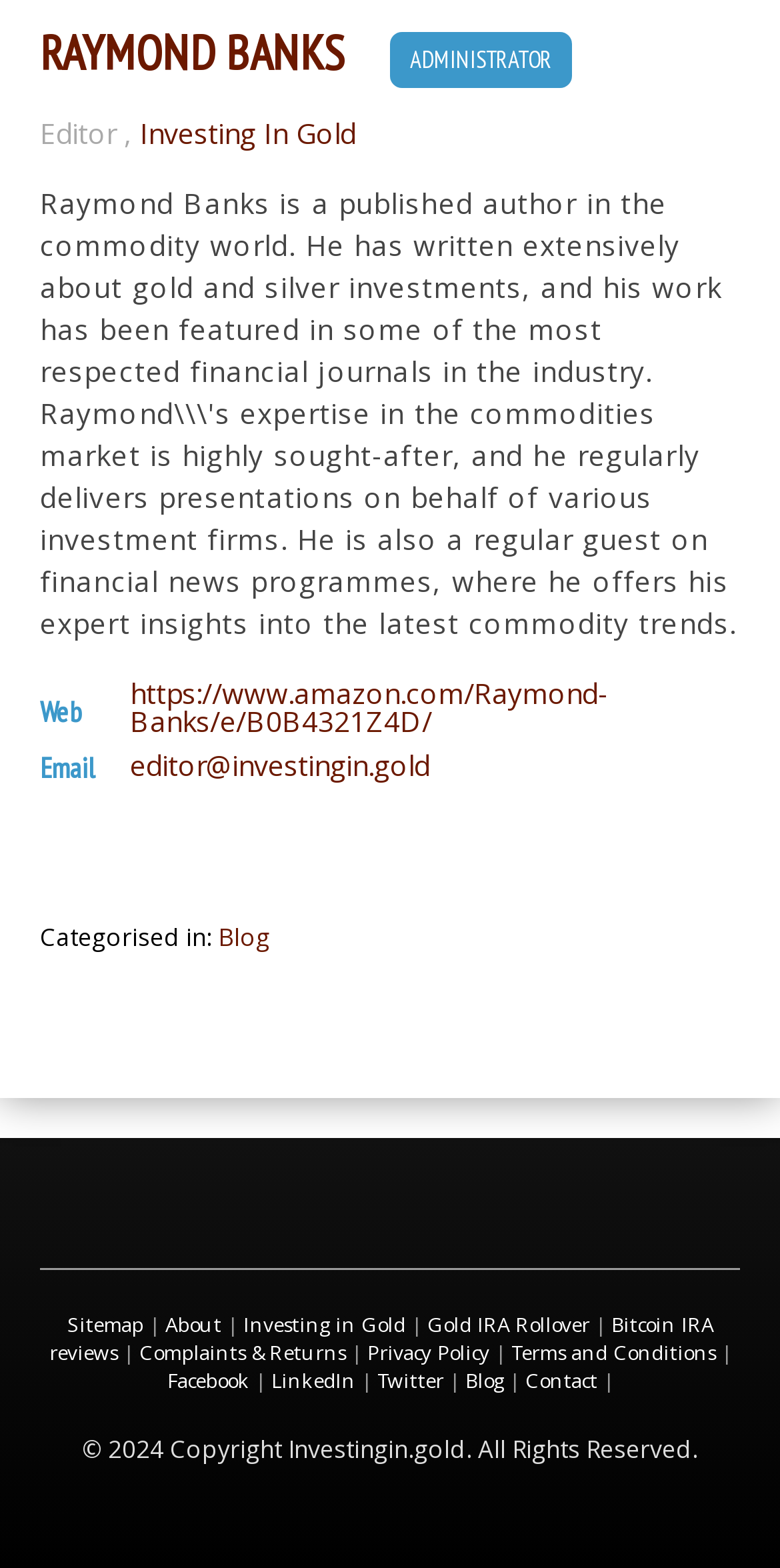Using the provided description Facebook, find the bounding box coordinates for the UI element. Provide the coordinates in (top-left x, top-left y, bottom-right x, bottom-right y) format, ensuring all values are between 0 and 1.

[0.214, 0.872, 0.319, 0.89]